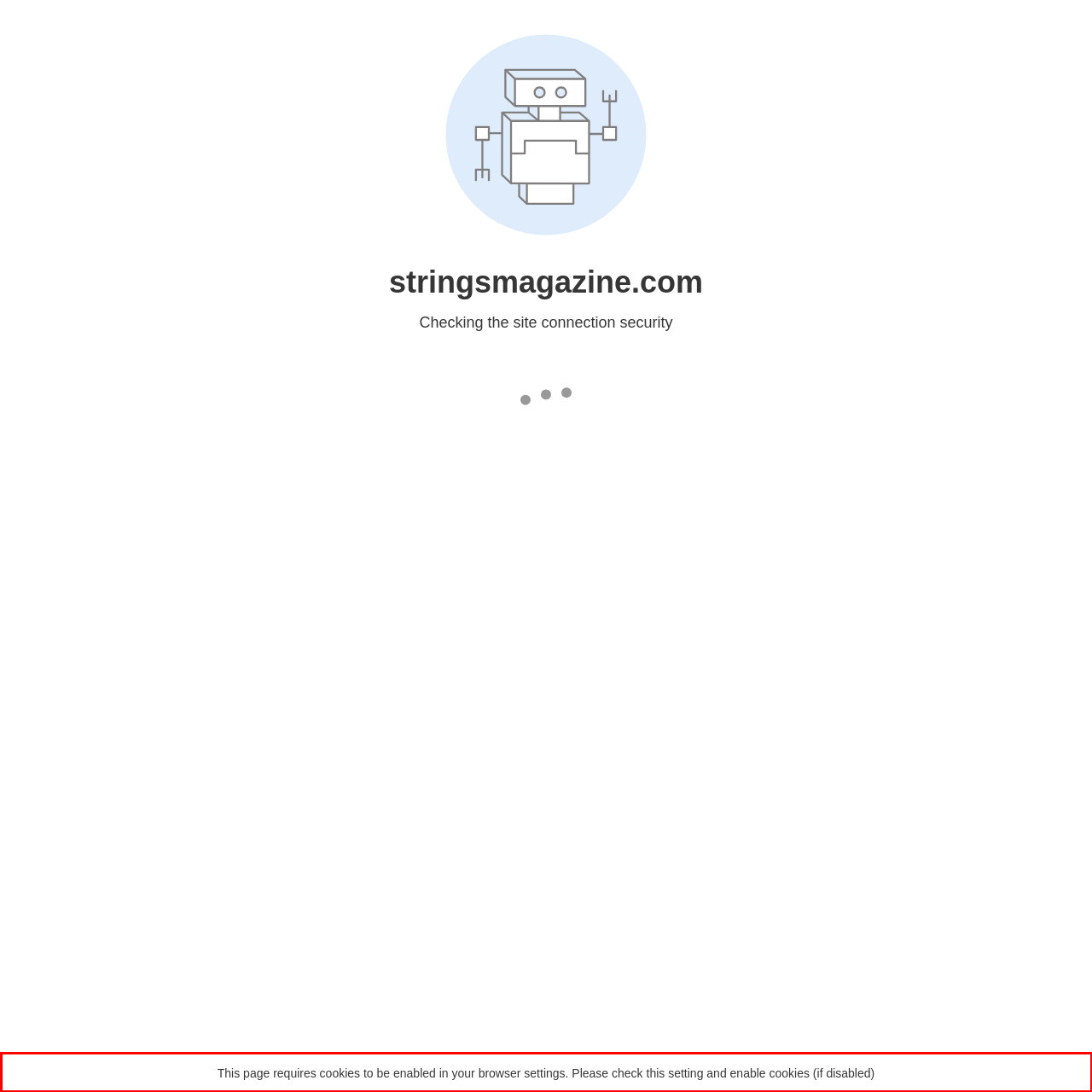You have a screenshot with a red rectangle around a UI element. Recognize and extract the text within this red bounding box using OCR.

This page requires cookies to be enabled in your browser settings. Please check this setting and enable cookies (if disabled)